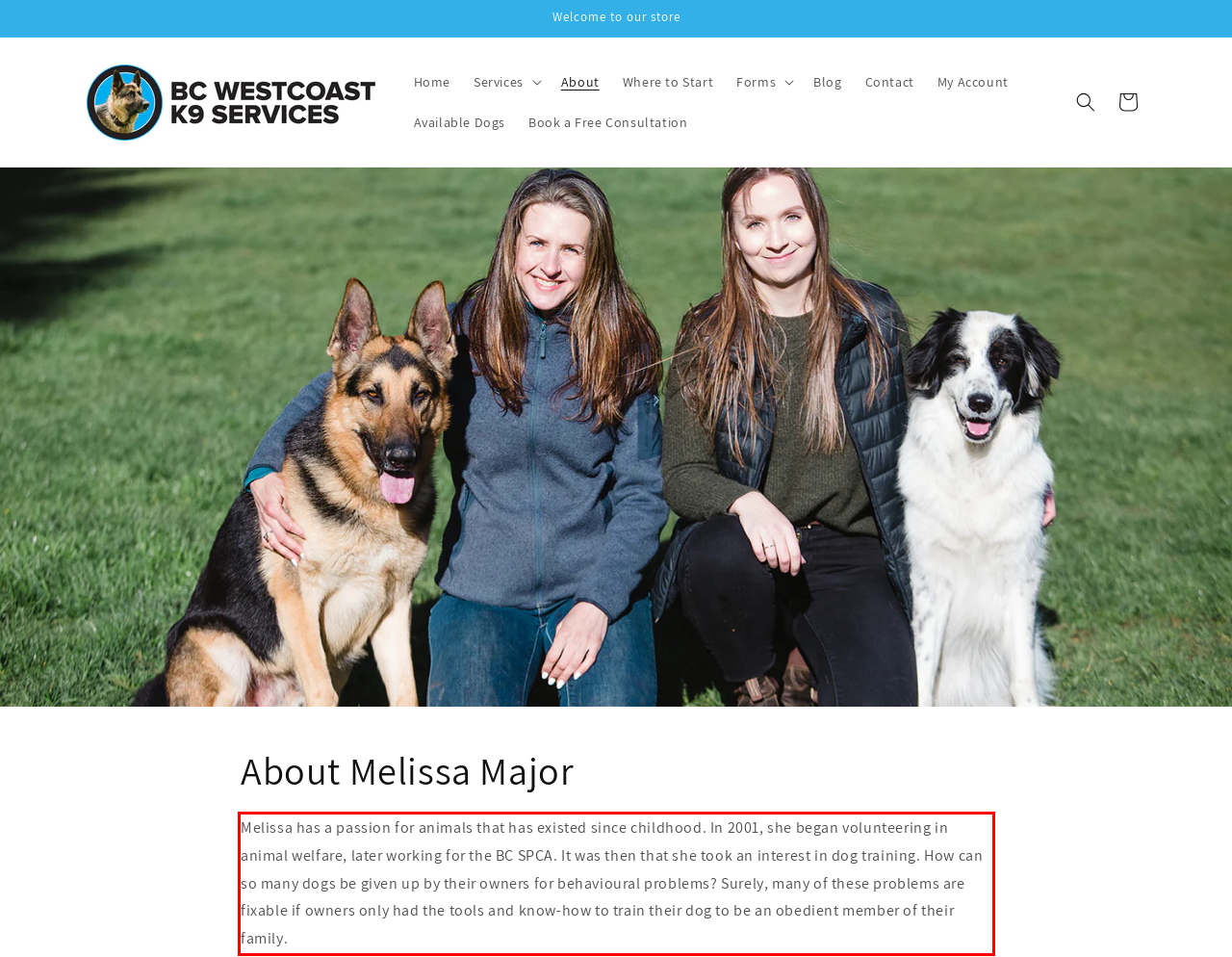Locate the red bounding box in the provided webpage screenshot and use OCR to determine the text content inside it.

Melissa has a passion for animals that has existed since childhood. In 2001, she began volunteering in animal welfare, later working for the BC SPCA. It was then that she took an interest in dog training. How can so many dogs be given up by their owners for behavioural problems? Surely, many of these problems are fixable if owners only had the tools and know-how to train their dog to be an obedient member of their family.